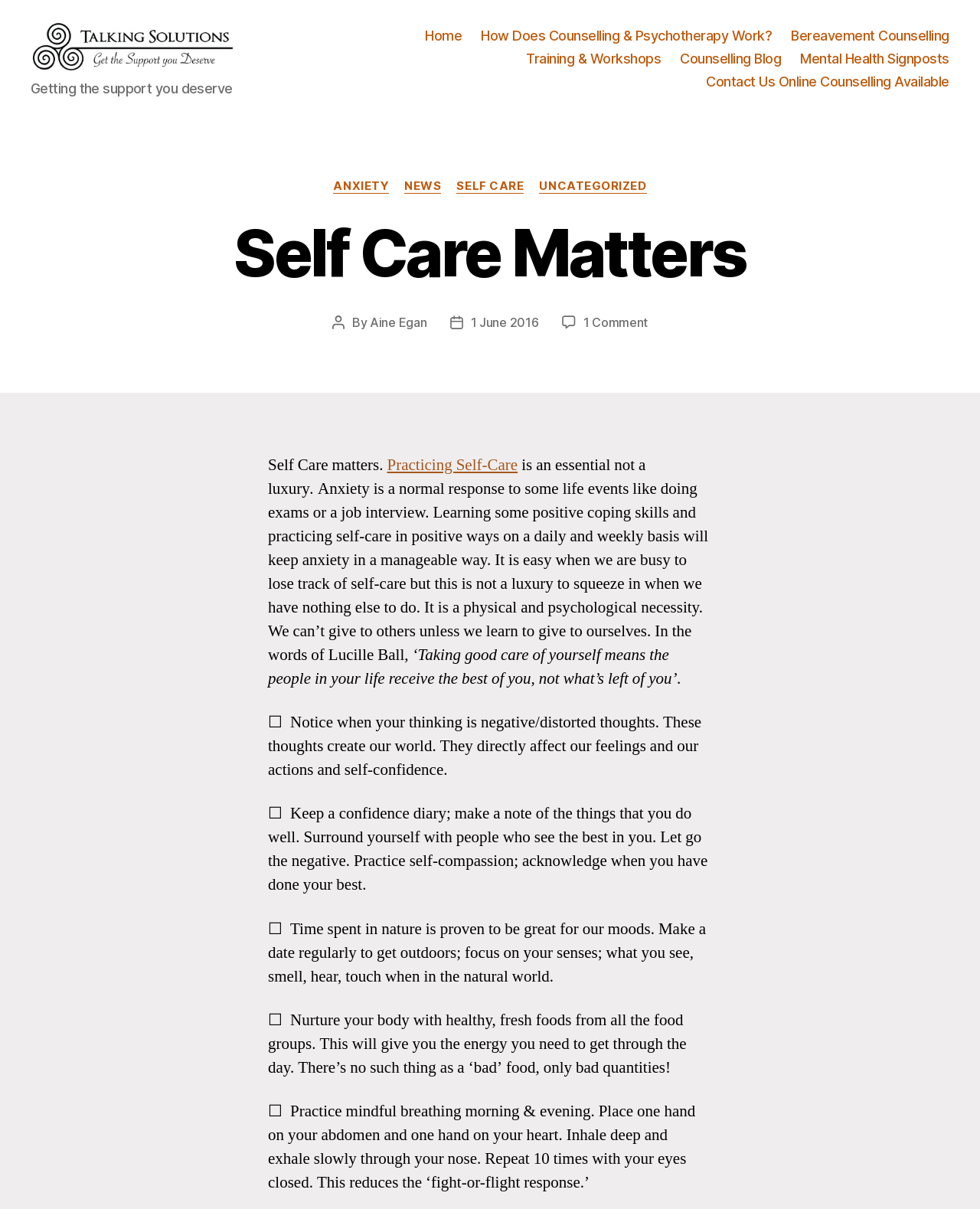Specify the bounding box coordinates of the area that needs to be clicked to achieve the following instruction: "Search for a site".

None